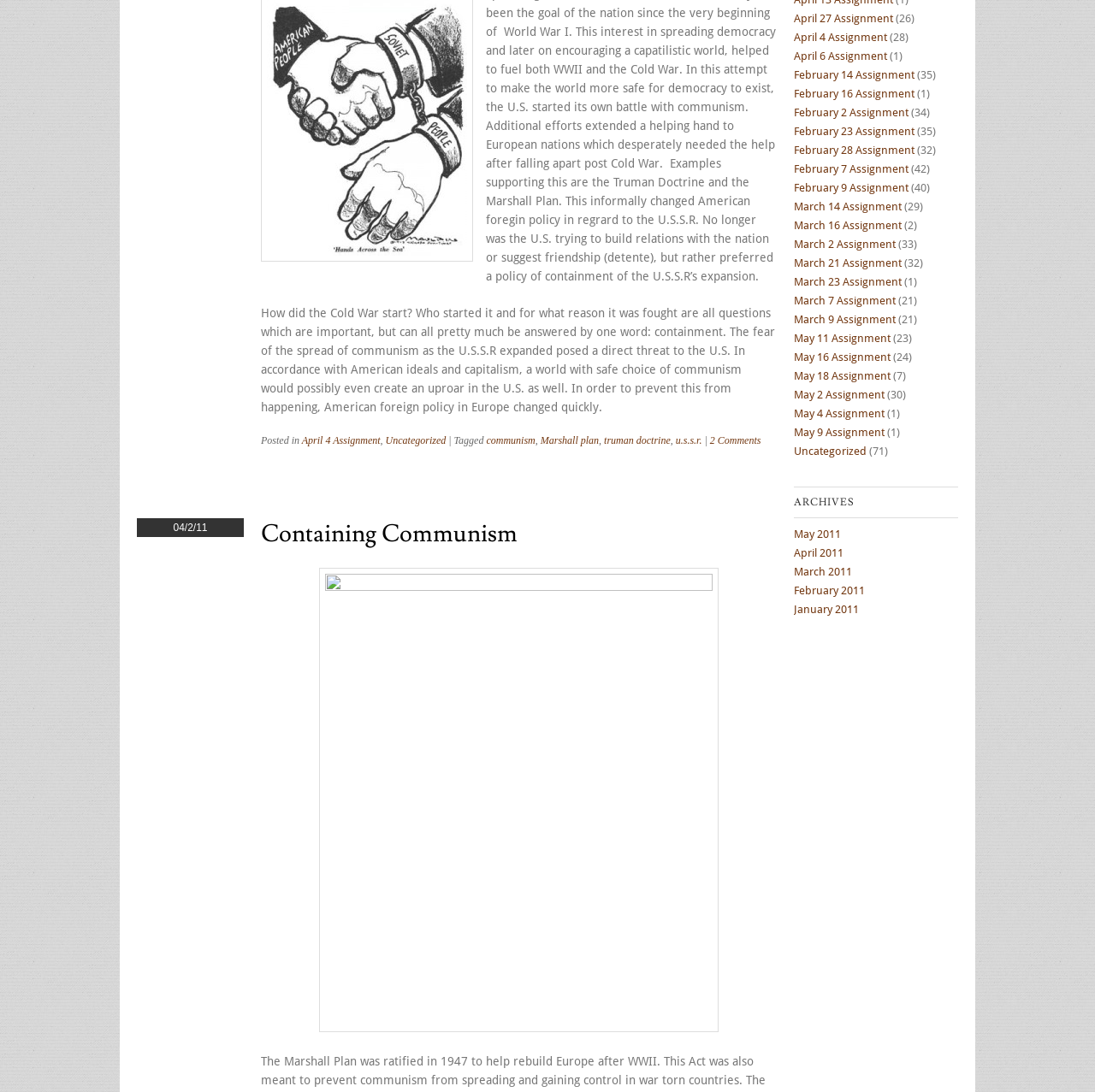Using the provided element description: "truman doctrine", identify the bounding box coordinates. The coordinates should be four floats between 0 and 1 in the order [left, top, right, bottom].

[0.552, 0.398, 0.612, 0.409]